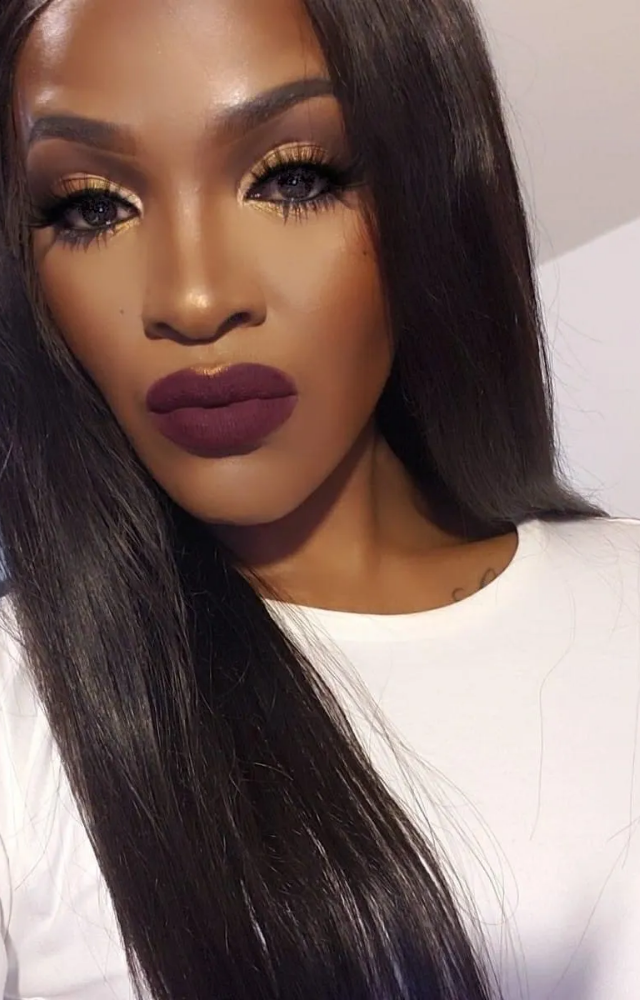Provide a short answer to the following question with just one word or phrase: What is the color of the lipstick?

Burgundy